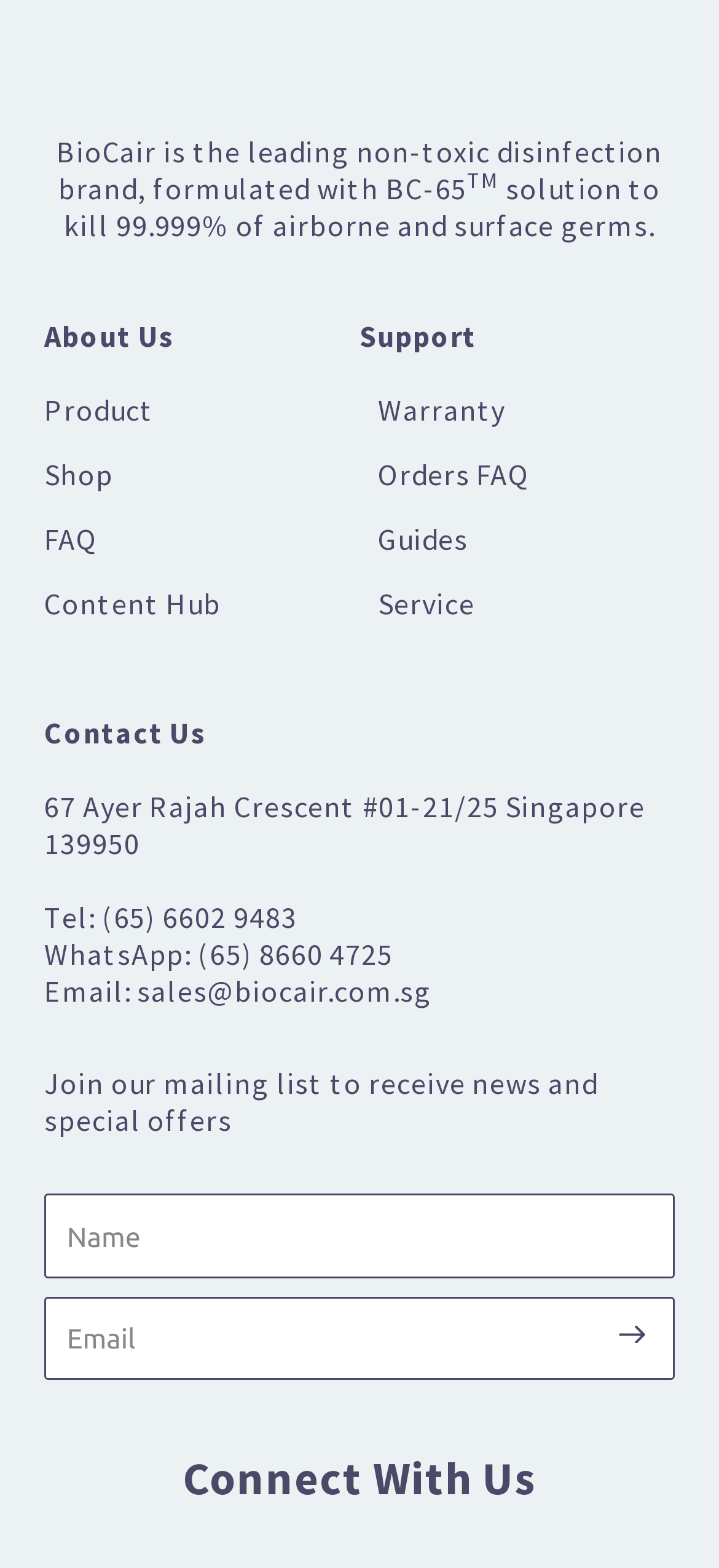Identify the bounding box of the HTML element described as: "WhatsApp: (65) 8660 4725".

[0.062, 0.597, 0.938, 0.62]